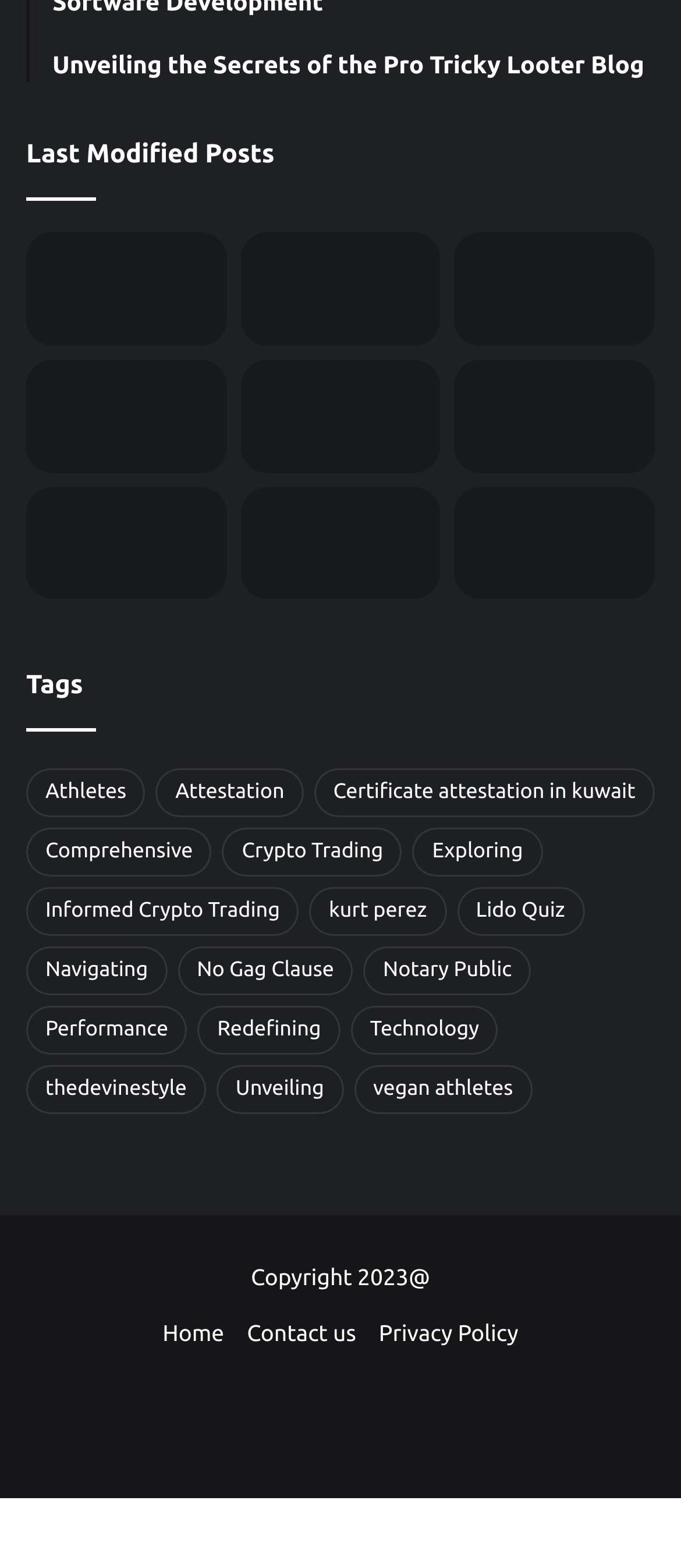Determine the bounding box coordinates for the element that should be clicked to follow this instruction: "Follow the Facebook page". The coordinates should be given as four float numbers between 0 and 1, in the format [left, top, right, bottom].

[0.254, 0.88, 0.377, 0.934]